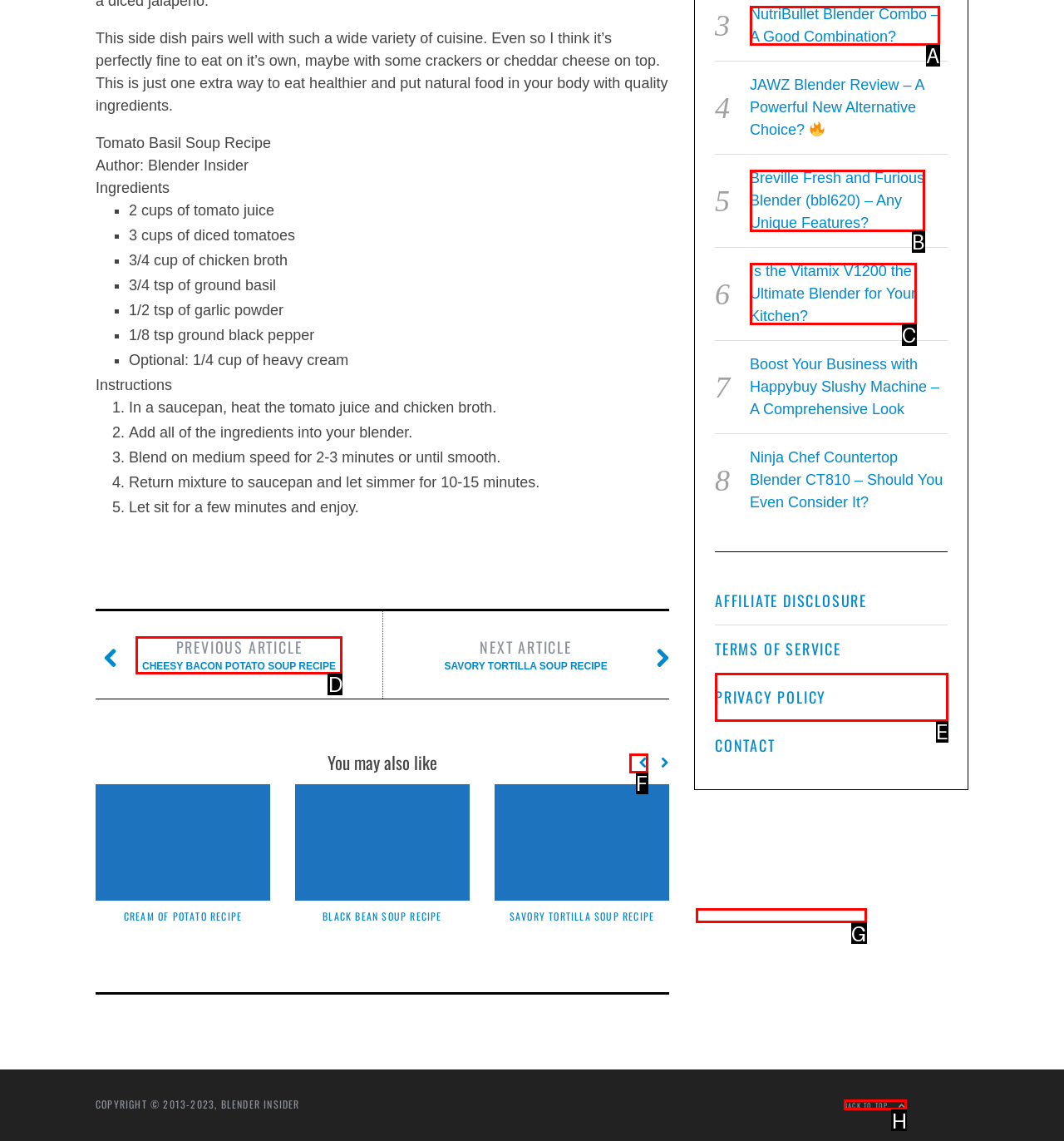Tell me the letter of the option that corresponds to the description: Privacy Policy
Answer using the letter from the given choices directly.

E